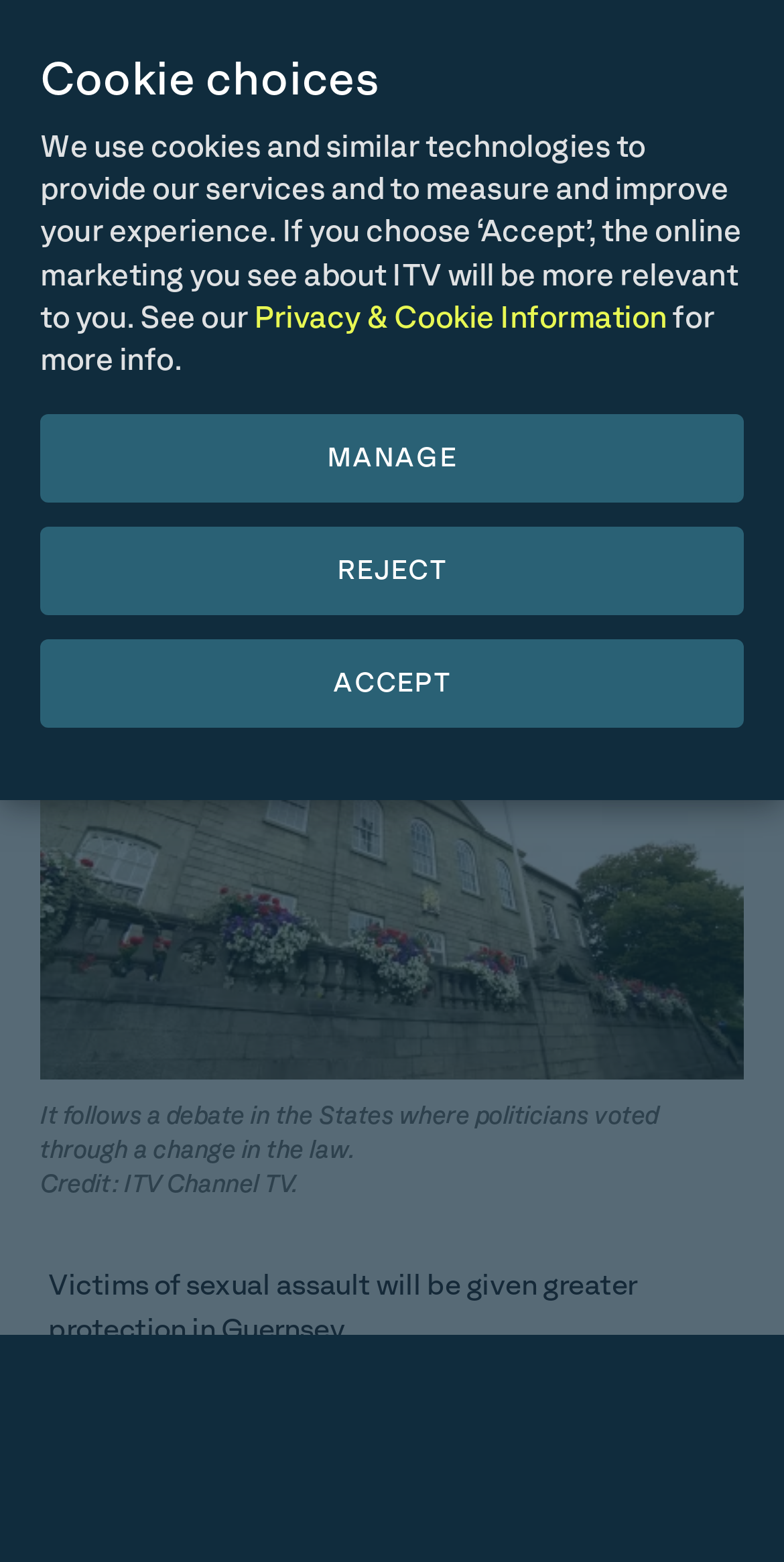Determine the bounding box coordinates of the clickable element to achieve the following action: 'Search'. Provide the coordinates as four float values between 0 and 1, formatted as [left, top, right, bottom].

[0.846, 0.064, 0.949, 0.129]